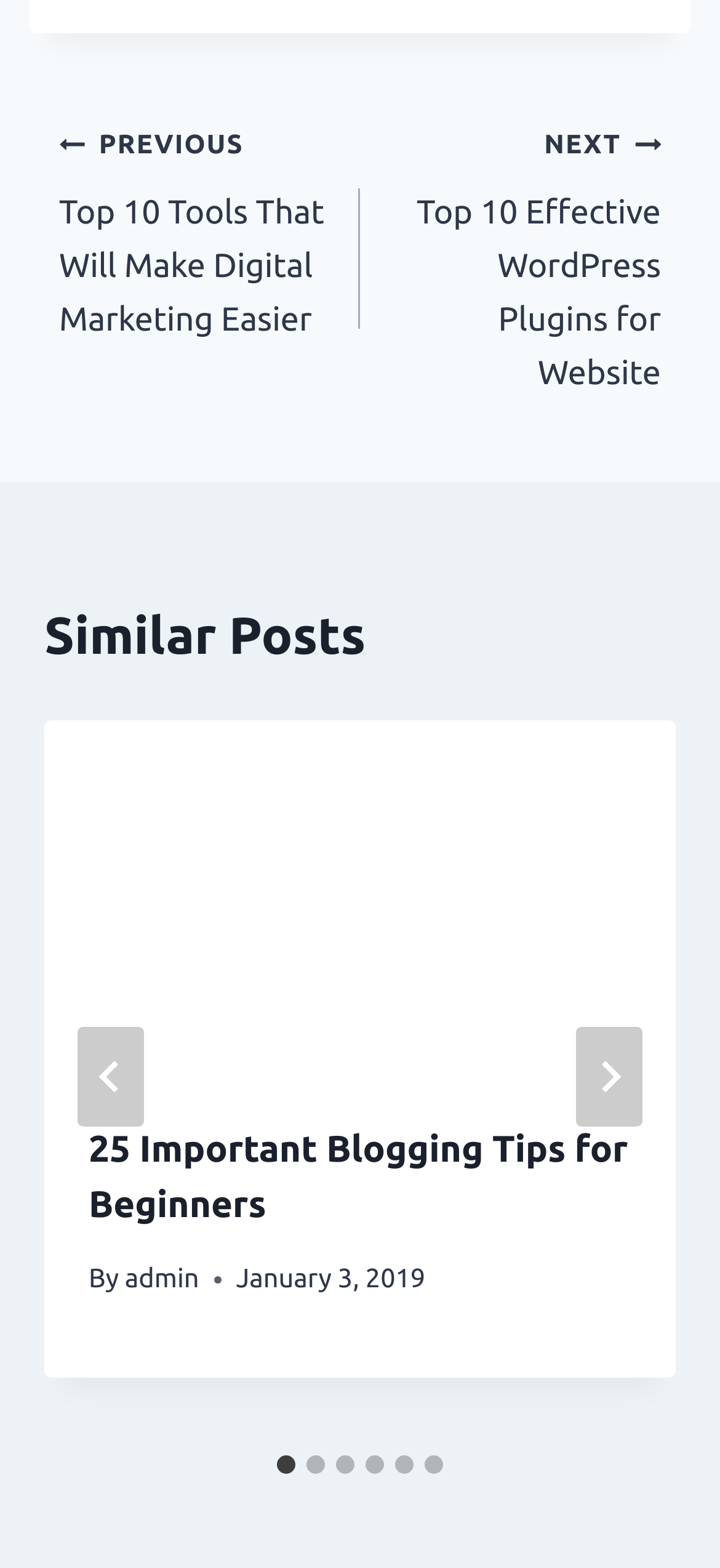What is the purpose of the 'NEXT' button?
Analyze the image and deliver a detailed answer to the question.

I analyzed the layout of the 'Similar Posts' section, which contains a 'NEXT' button. Based on its position and the presence of a 'Go to last slide' button, I infer that the 'NEXT' button is used to navigate to the next slide in the sequence of similar posts.